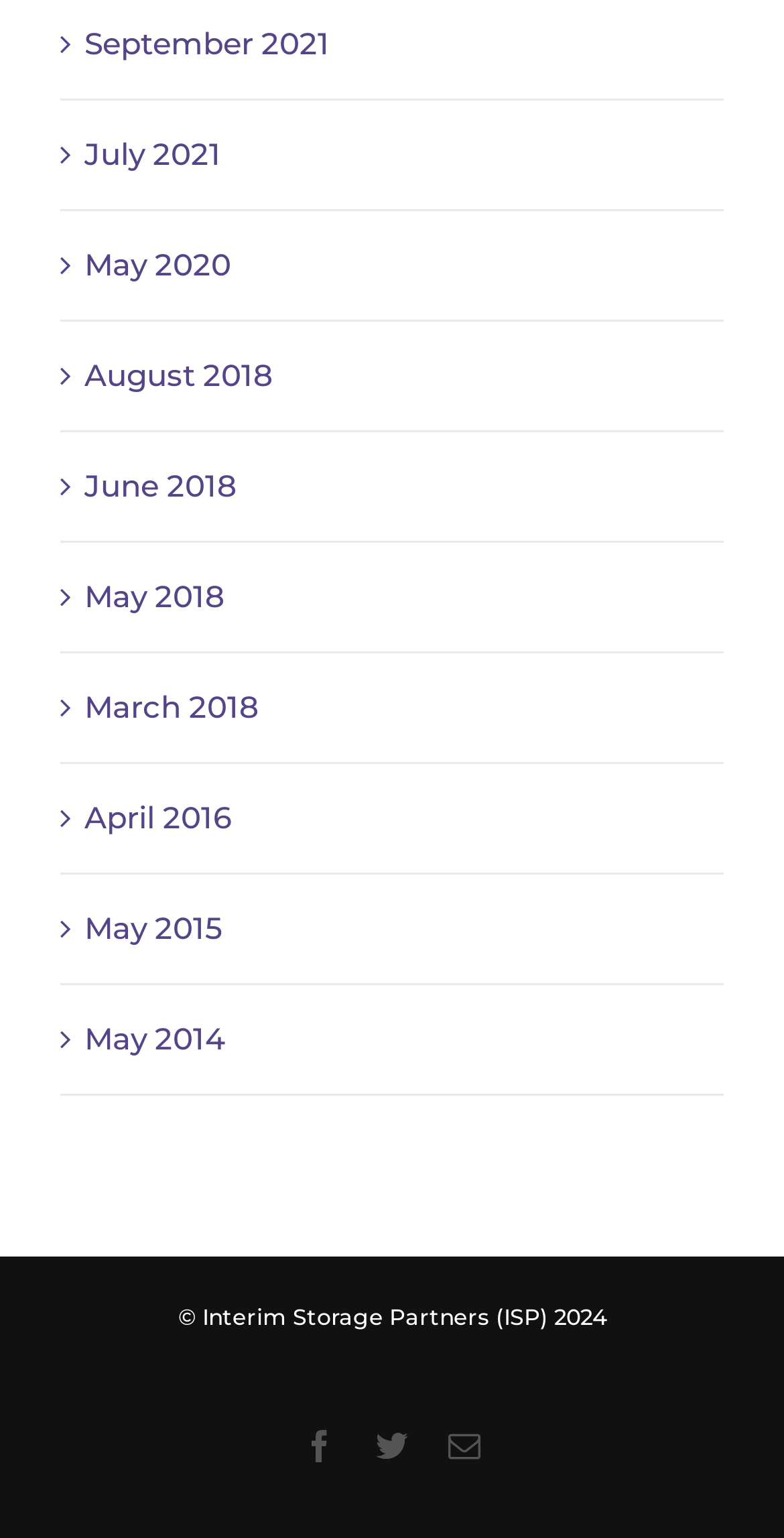Identify the bounding box coordinates of the element that should be clicked to fulfill this task: "View September 2021". The coordinates should be provided as four float numbers between 0 and 1, i.e., [left, top, right, bottom].

[0.108, 0.015, 0.421, 0.04]